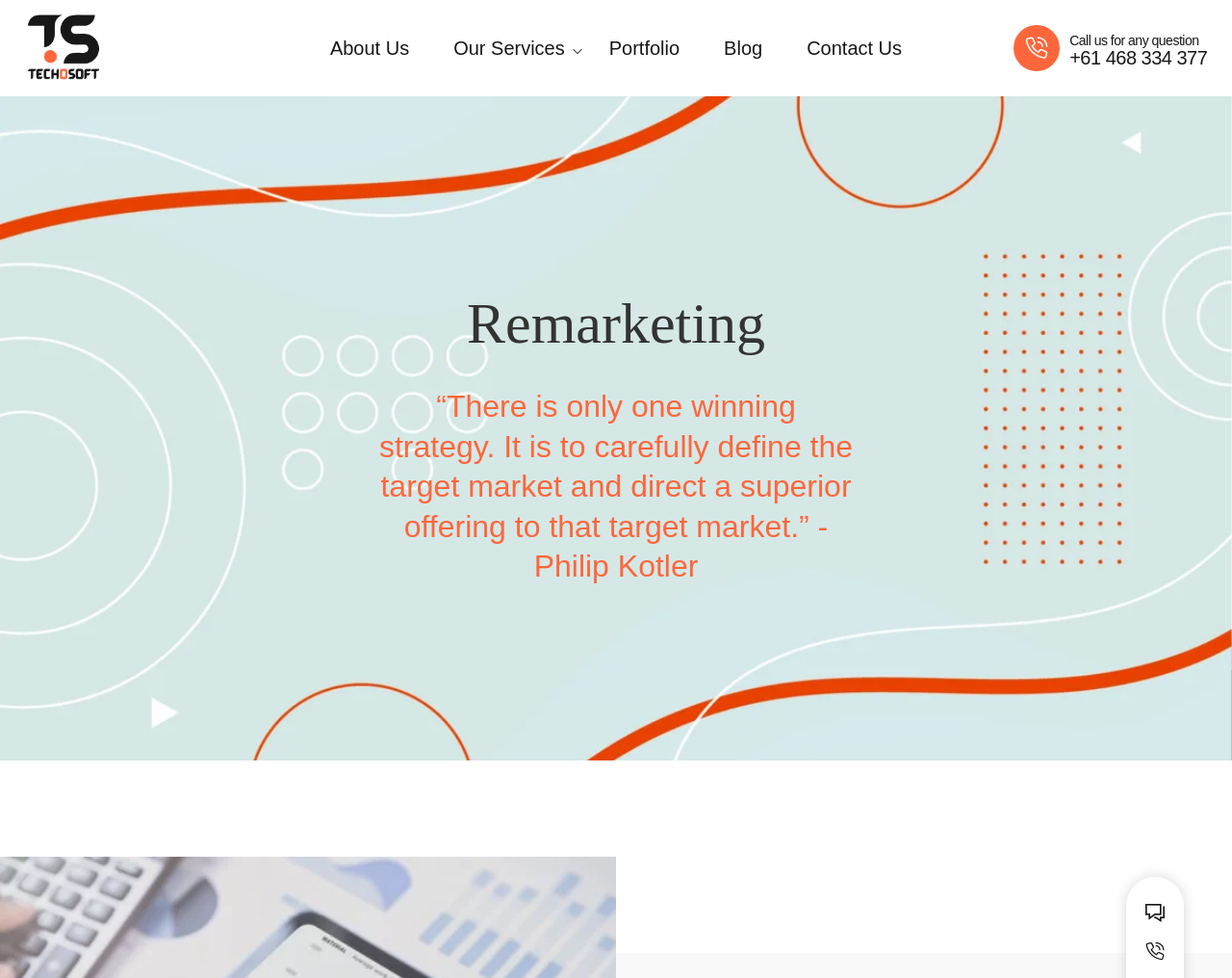What is the company name on the top left?
Give a detailed explanation using the information visible in the image.

I looked at the top left corner of the webpage and found an image with the text 'Fennik' which seems to be the company name.